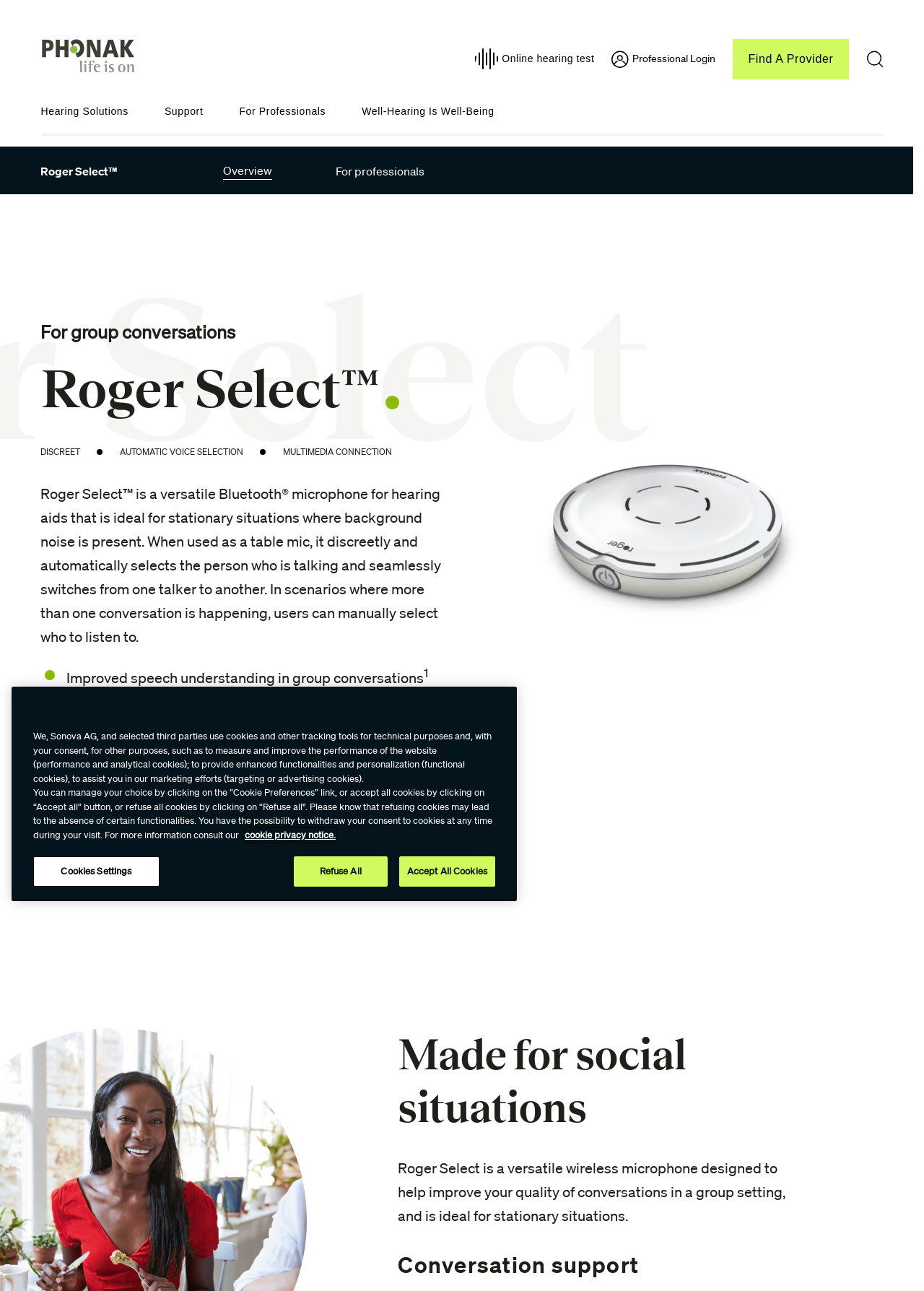Provide the bounding box coordinates of the HTML element this sentence describes: "parent_node: Online hearing test aria-label="Search"". The bounding box coordinates consist of four float numbers between 0 and 1, i.e., [left, top, right, bottom].

[0.937, 0.039, 0.956, 0.053]